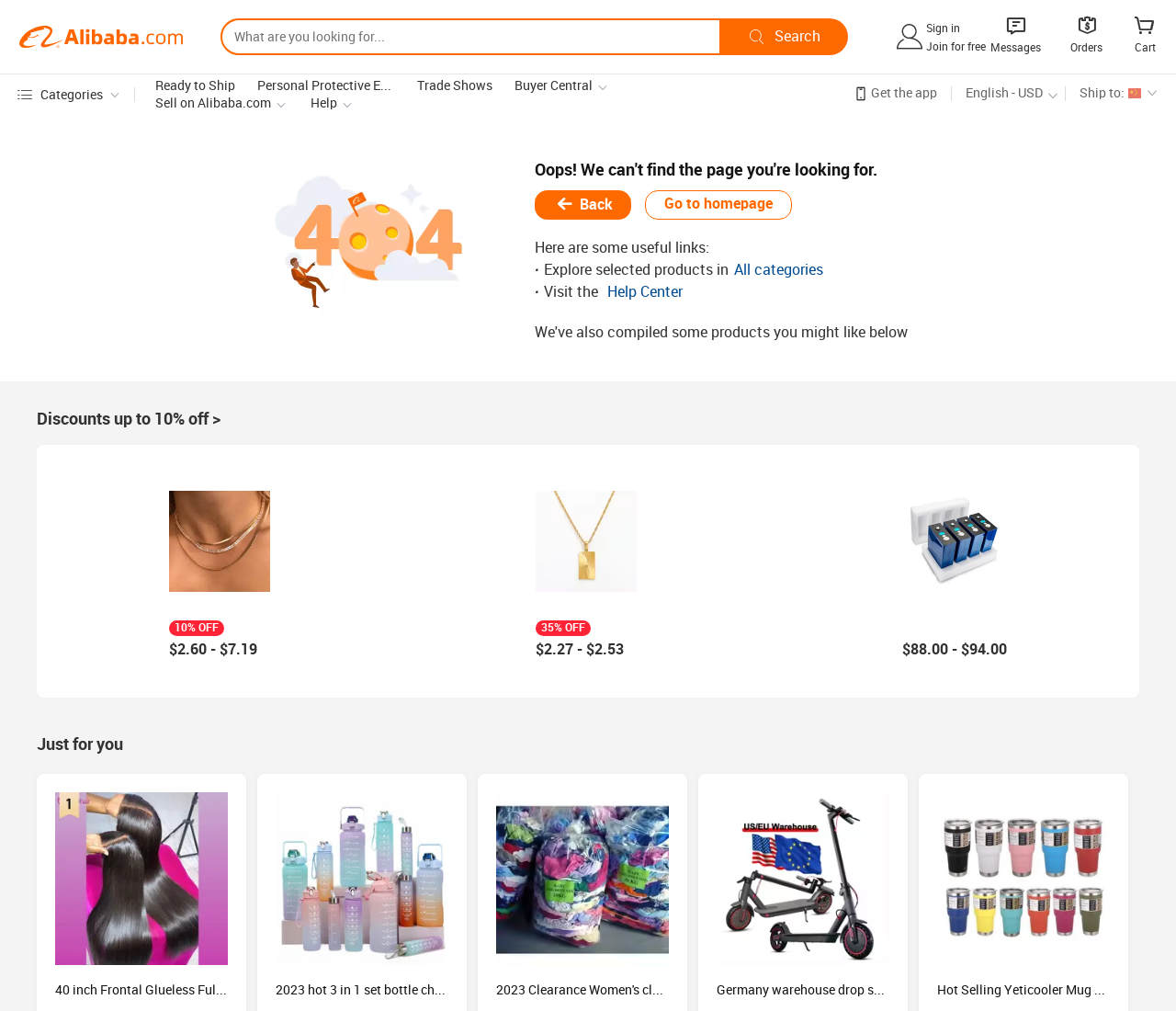Please reply to the following question with a single word or a short phrase:
Can users sign in or join the website?

Yes